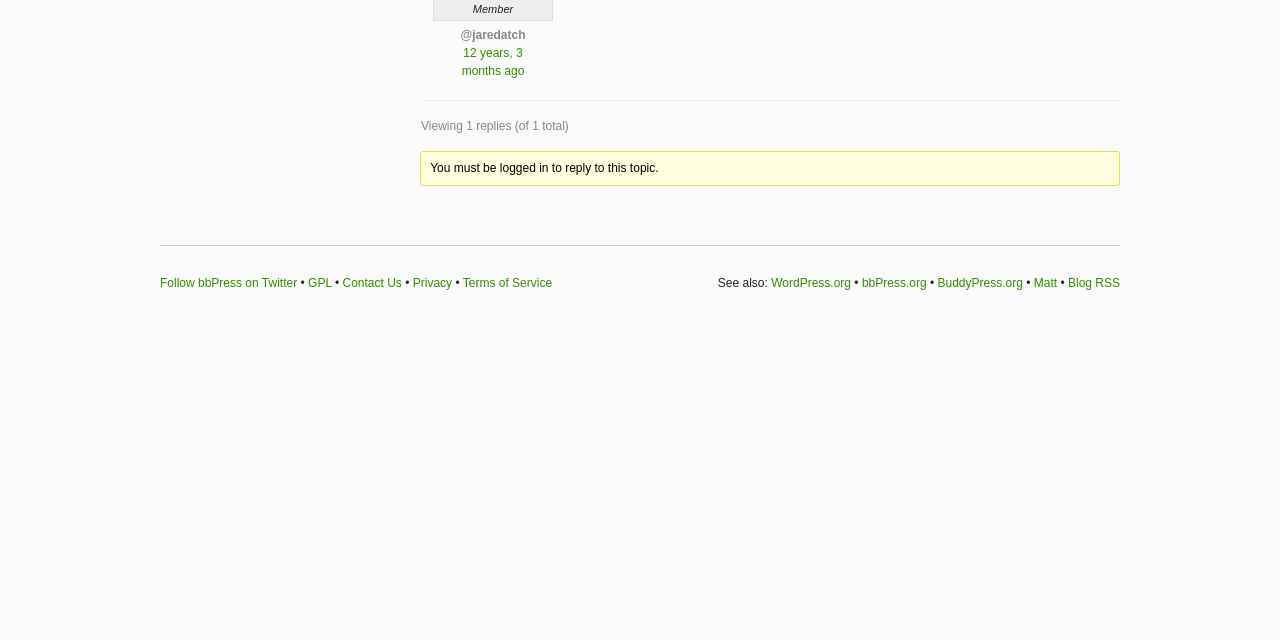Bounding box coordinates are specified in the format (top-left x, top-left y, bottom-right x, bottom-right y). All values are floating point numbers bounded between 0 and 1. Please provide the bounding box coordinate of the region this sentence describes: Terms of Service

[0.362, 0.431, 0.431, 0.453]